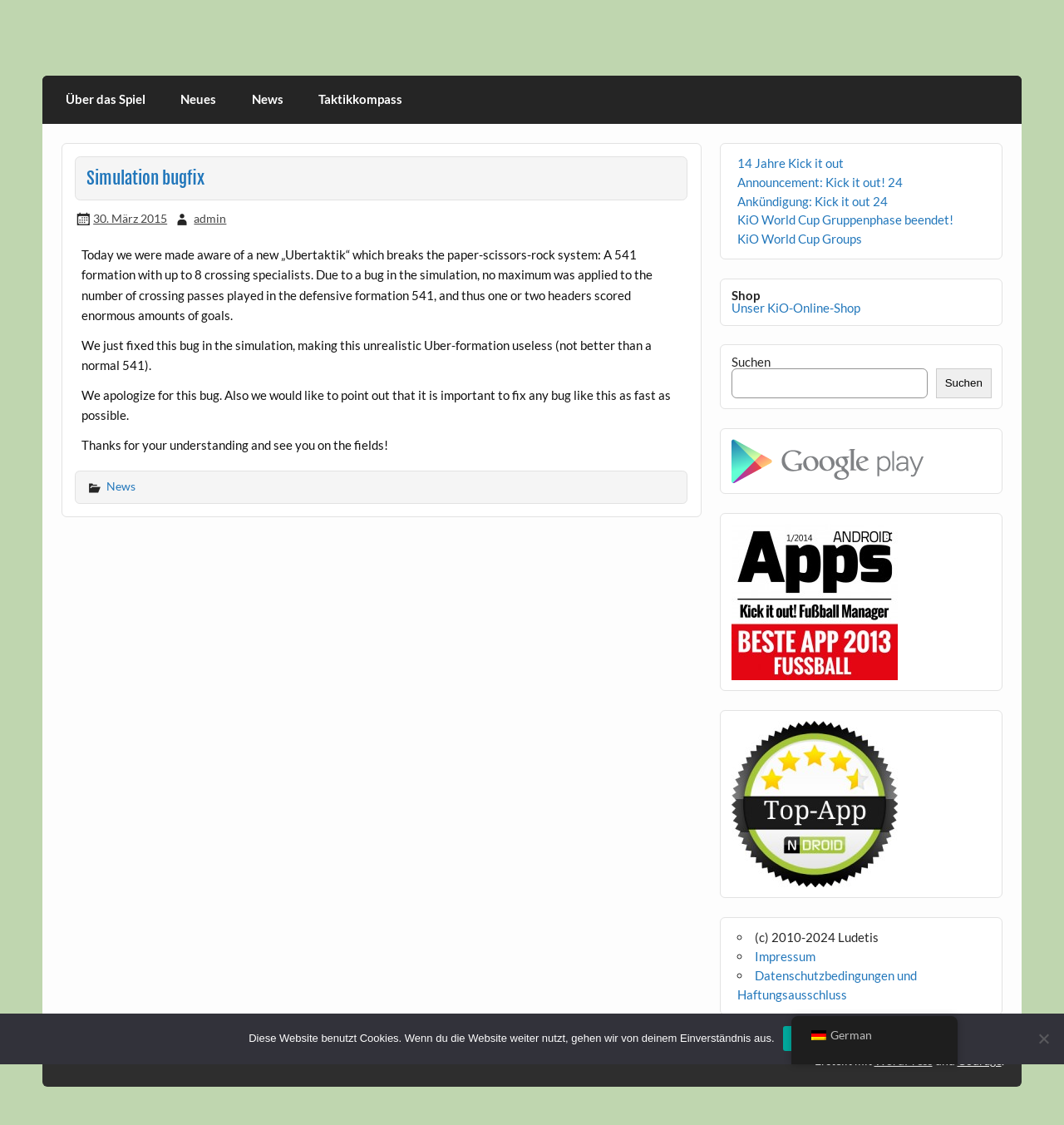Determine the bounding box coordinates in the format (top-left x, top-left y, bottom-right x, bottom-right y). Ensure all values are floating point numbers between 0 and 1. Identify the bounding box of the UI element described by: KiO World Cup Gruppenphase beendet!

[0.693, 0.189, 0.896, 0.202]